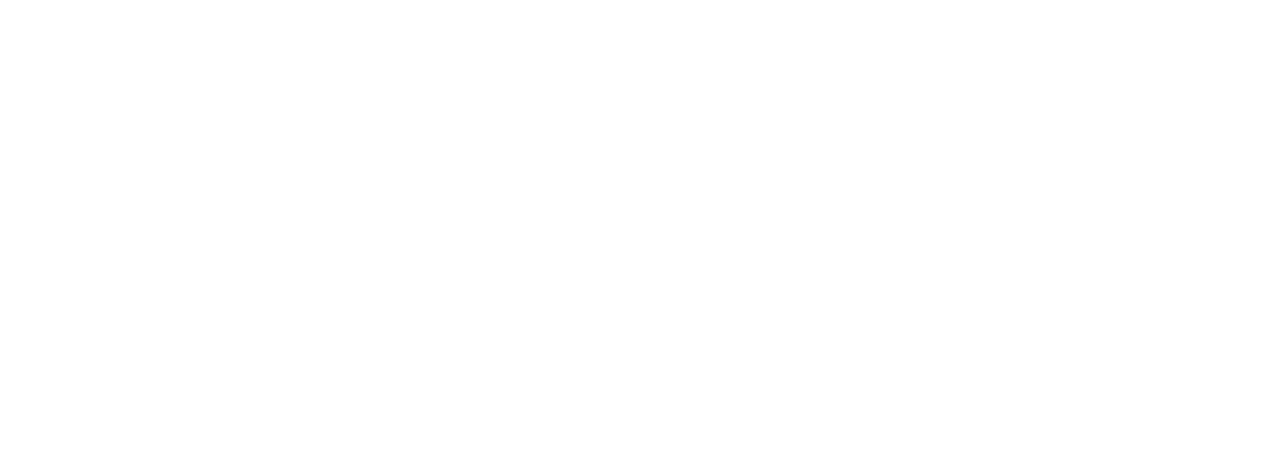Explain the image in a detailed way.

The image depicts a banner for GeneMind Biosciences, prominently featuring the theme of "3rd Generation Sequencing Platforms." This visual likely serves as an engaging introduction to the company's offerings in advanced genomic technologies. The design is visually compelling, likely to draw attention from potential clients and partners interested in high-throughput sequencing solutions. GeneMind emphasizes innovation and a commitment to quality, as highlighted in their mission statement accompanying the banner, which stresses their experience and capability to meet unique specifications in the realm of genetic research and sequencing.